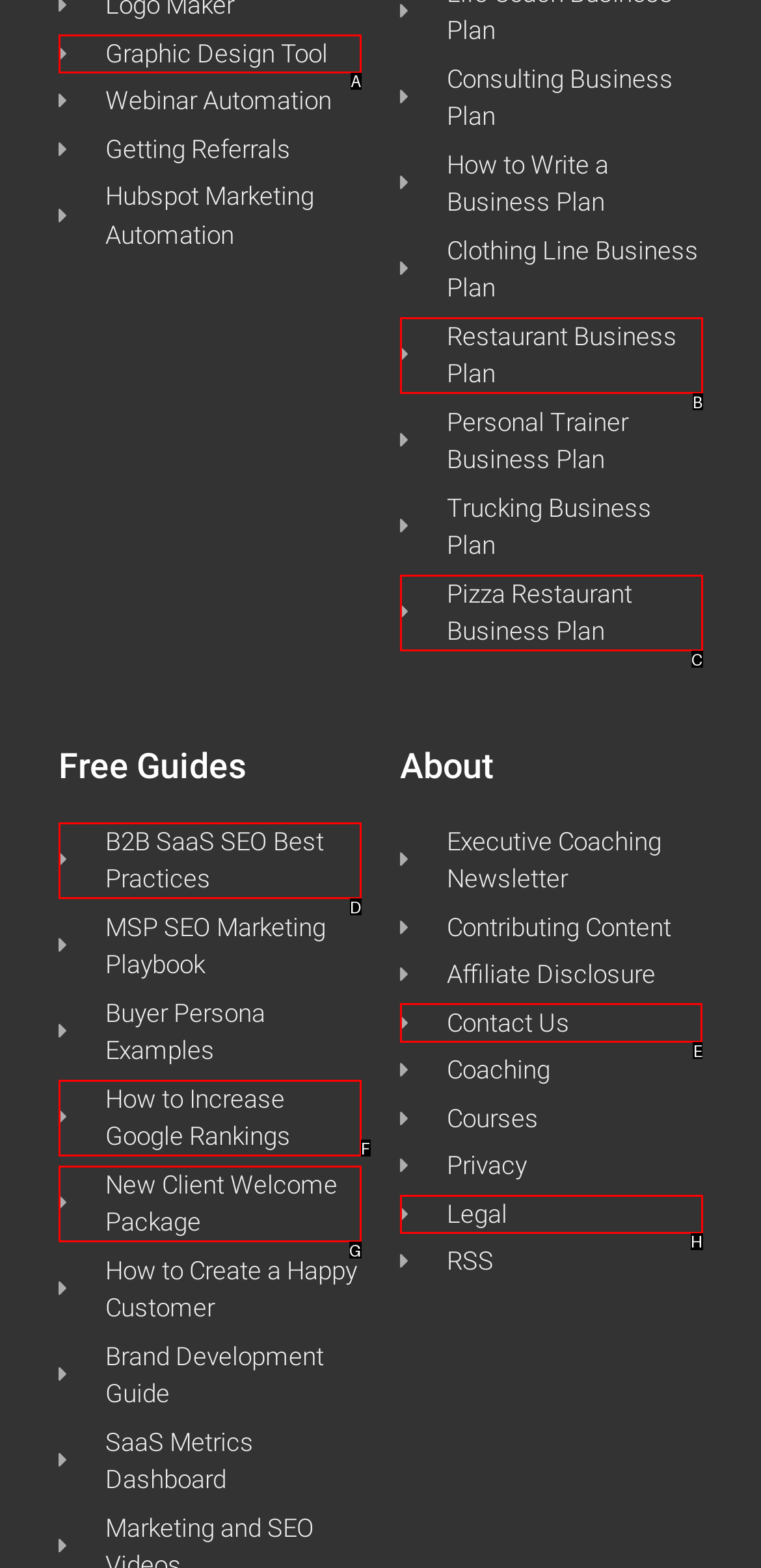Which HTML element should be clicked to complete the task: Contact Us? Answer with the letter of the corresponding option.

E